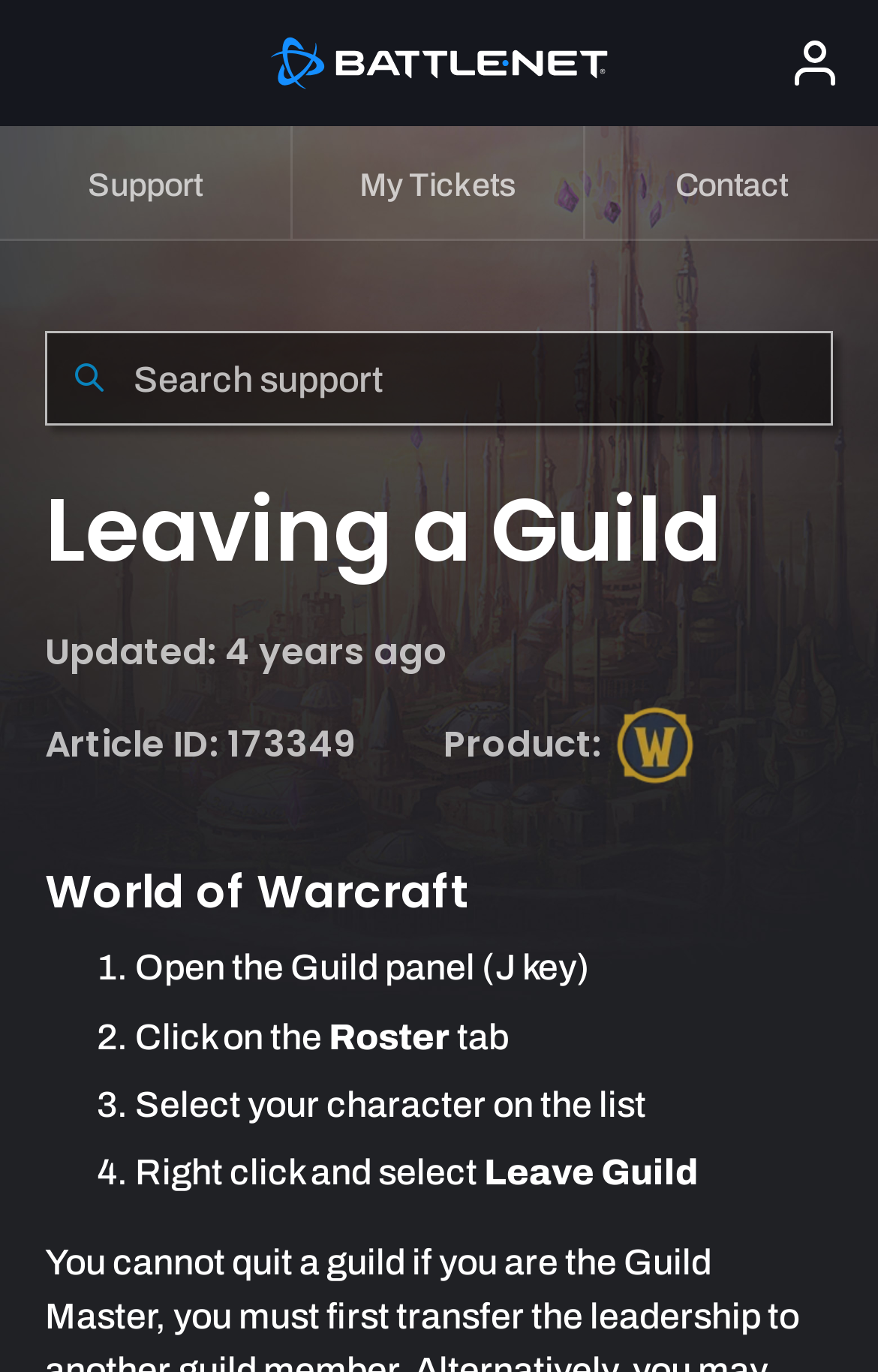Give a detailed account of the webpage.

The webpage is about leaving a guild in World of Warcraft, a popular online multiplayer game. At the top, there is a horizontal menubar with two menu items: "Battle.net" and "More". The "Battle.net" menu item has an image associated with it. Below the menubar, there are three links: "Support", "My Tickets", and "Contact". 

To the right of these links, there is a search bar with a submit button and a text box to input search queries. 

The main content of the webpage starts with a heading "Leaving a Guild" followed by the article's update date and ID. Below this, there is a section with a "Product" label and a link to "World of Warcraft" with an associated image. 

The main instructions on how to leave a guild are presented in a step-by-step list with four items. Each step has a list marker (1., 2., 3., 4.) and a brief description of the action to take. The steps include opening the Guild panel, clicking on the Roster tab, selecting the character, and right-clicking to leave the guild.